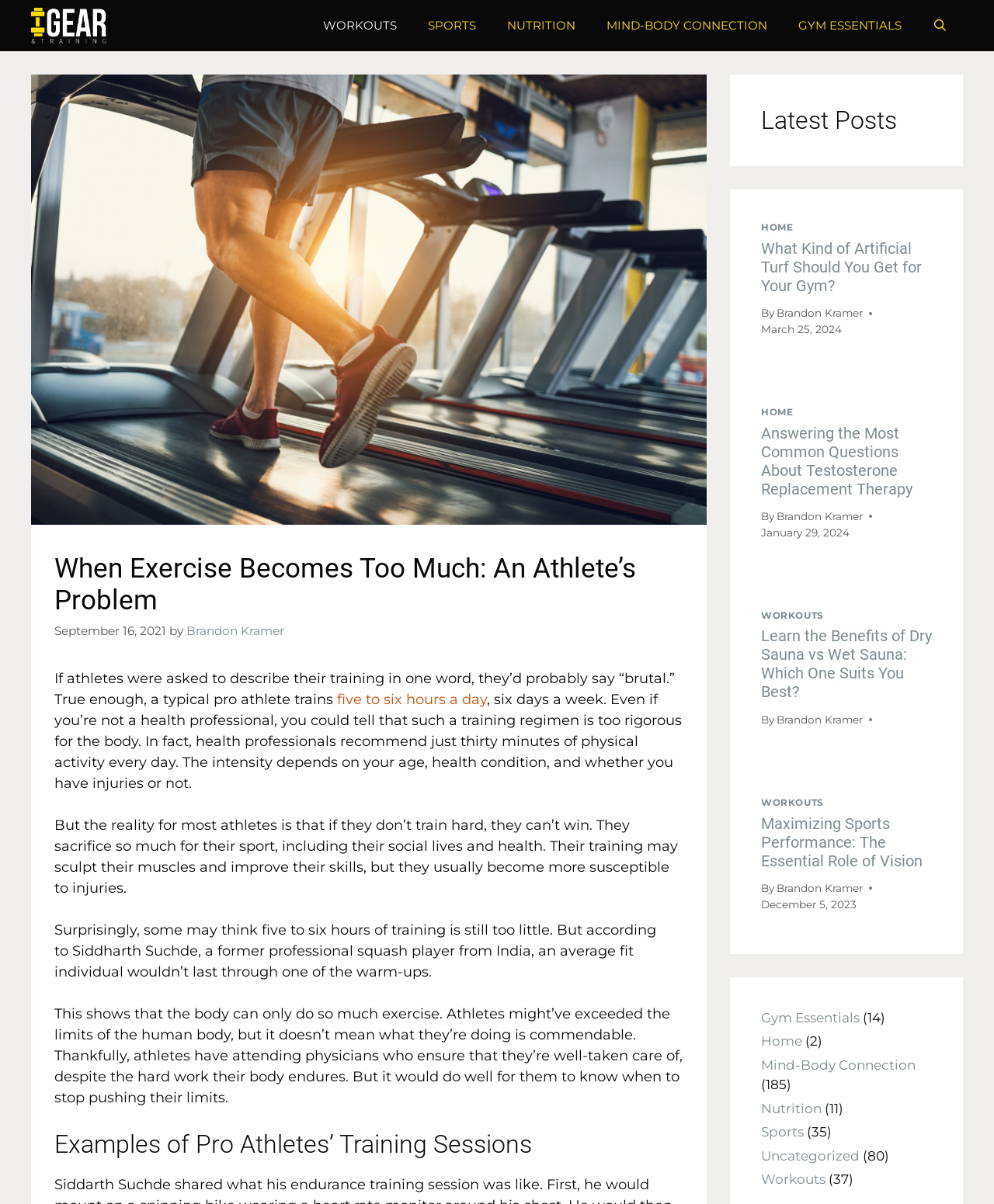Identify the coordinates of the bounding box for the element described below: "Mind-Body Connection". Return the coordinates as four float numbers between 0 and 1: [left, top, right, bottom].

[0.766, 0.878, 0.921, 0.891]